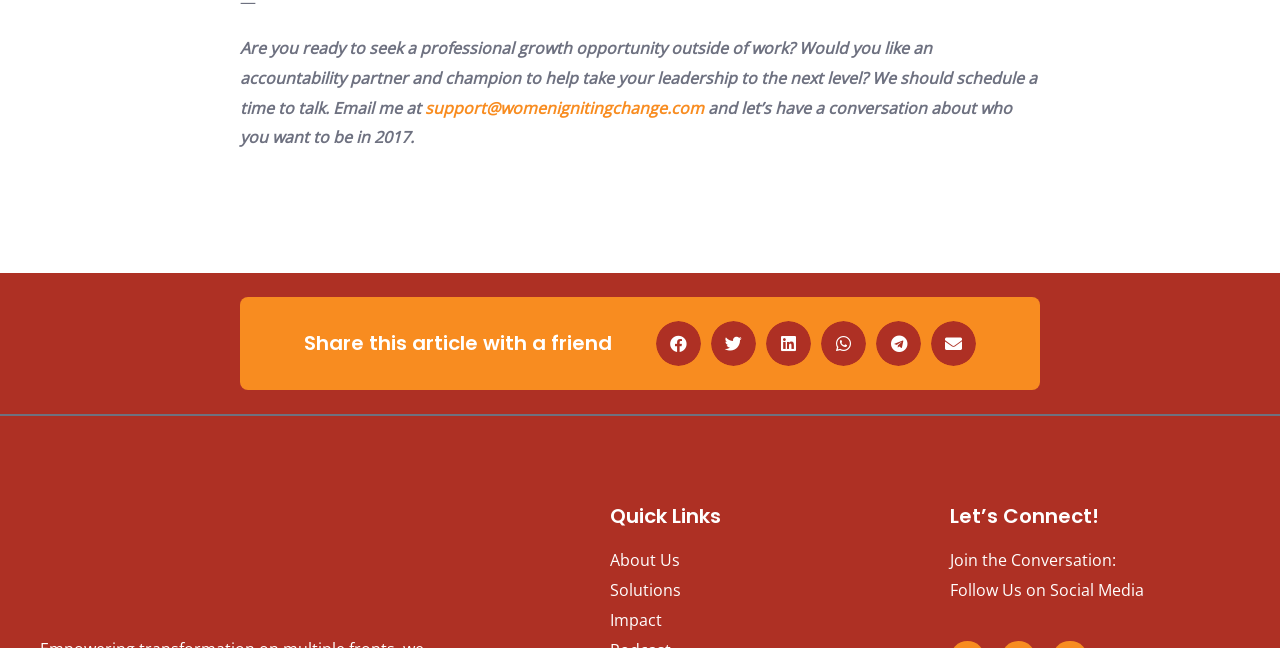Locate the bounding box coordinates of the element's region that should be clicked to carry out the following instruction: "Share on facebook". The coordinates need to be four float numbers between 0 and 1, i.e., [left, top, right, bottom].

[0.512, 0.495, 0.548, 0.565]